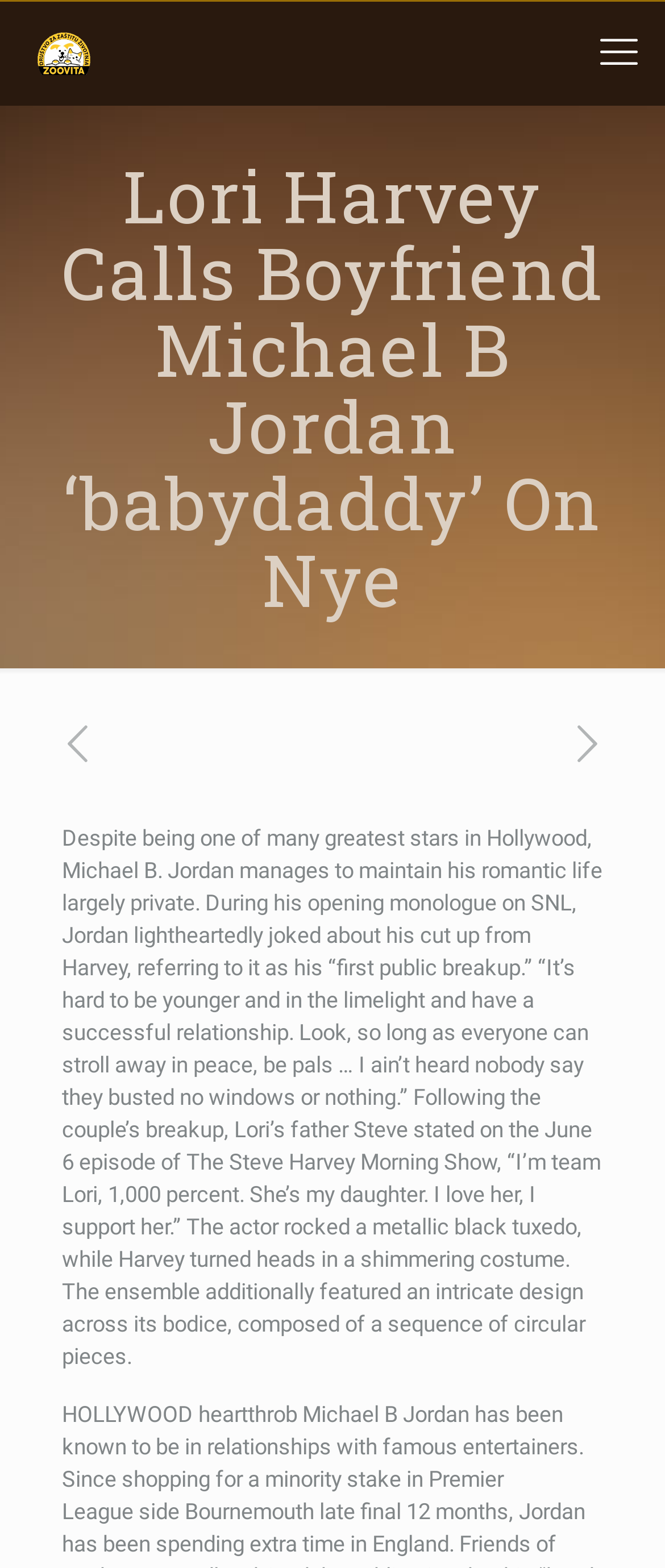Generate the text content of the main headline of the webpage.

Lori Harvey Calls Boyfriend Michael B Jordan ‘babydaddy’ On Nye